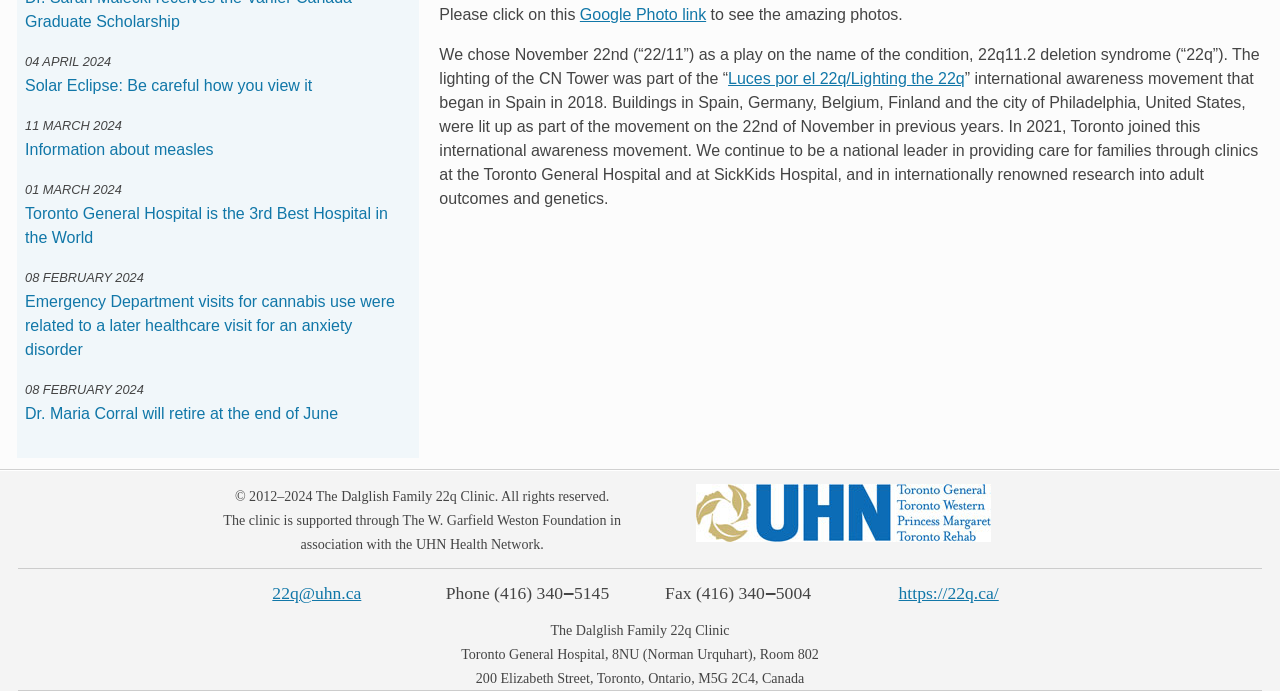Given the description 22q@uhn.ca, predict the bounding box coordinates of the UI element. Ensure the coordinates are in the format (top-left x, top-left y, bottom-right x, bottom-right y) and all values are between 0 and 1.

[0.213, 0.843, 0.282, 0.872]